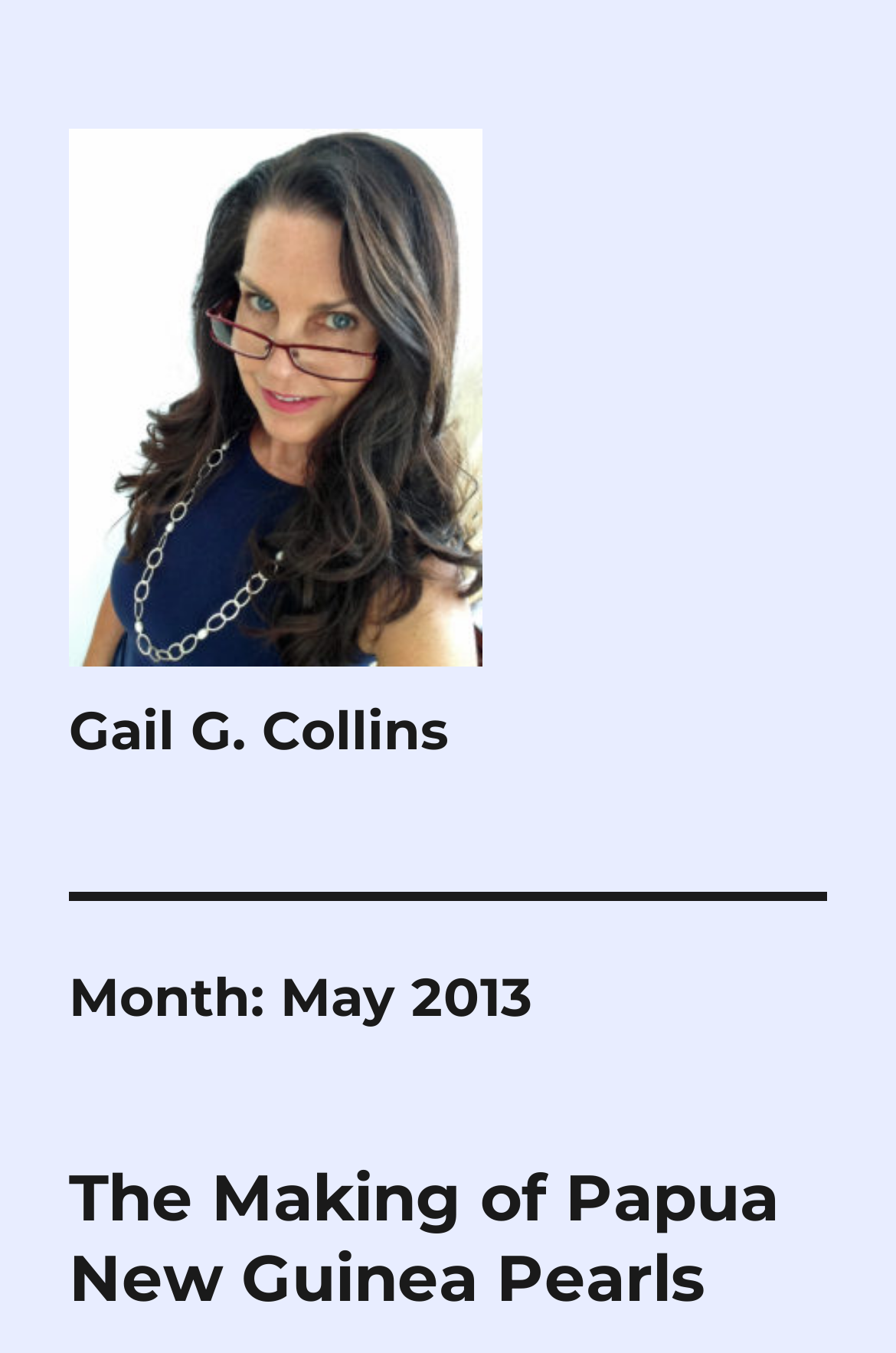What is the topic of the article or blog post on this webpage?
Kindly answer the question with as much detail as you can.

The webpage has a heading that says 'The Making of Papua New Guinea Pearls', which suggests that this is the topic of the article or blog post on this webpage.